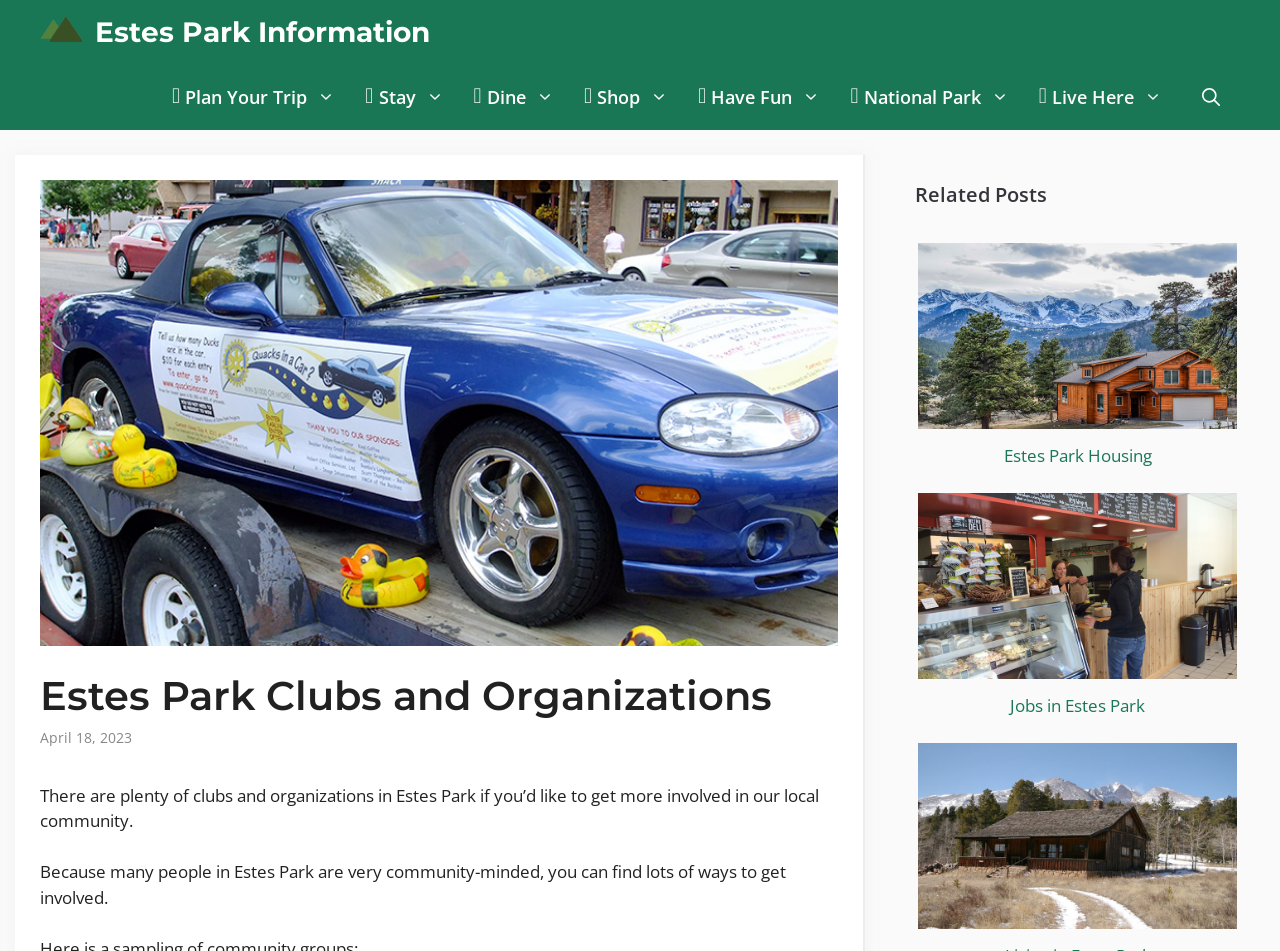Please identify the bounding box coordinates of the region to click in order to complete the task: "Click on Estes Park Information". The coordinates must be four float numbers between 0 and 1, specified as [left, top, right, bottom].

[0.031, 0.0, 0.066, 0.068]